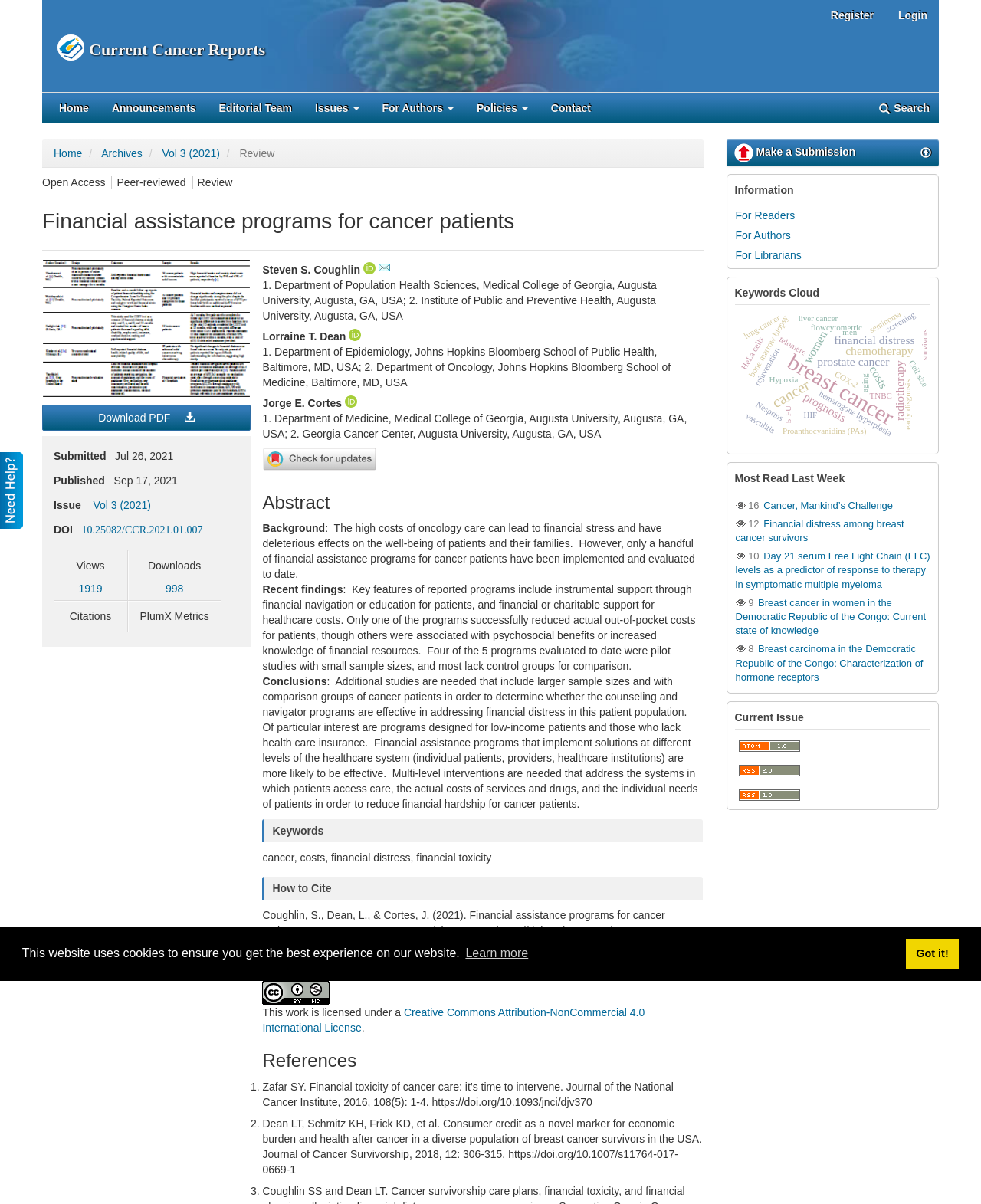What is the DOI of the article?
Can you provide a detailed and comprehensive answer to the question?

The DOI of the article can be found in the article sidebar, where it is written 'DOI: 10.25082/CCR.2021.01.007'. This information is located below the 'Issue' and 'Views' information.